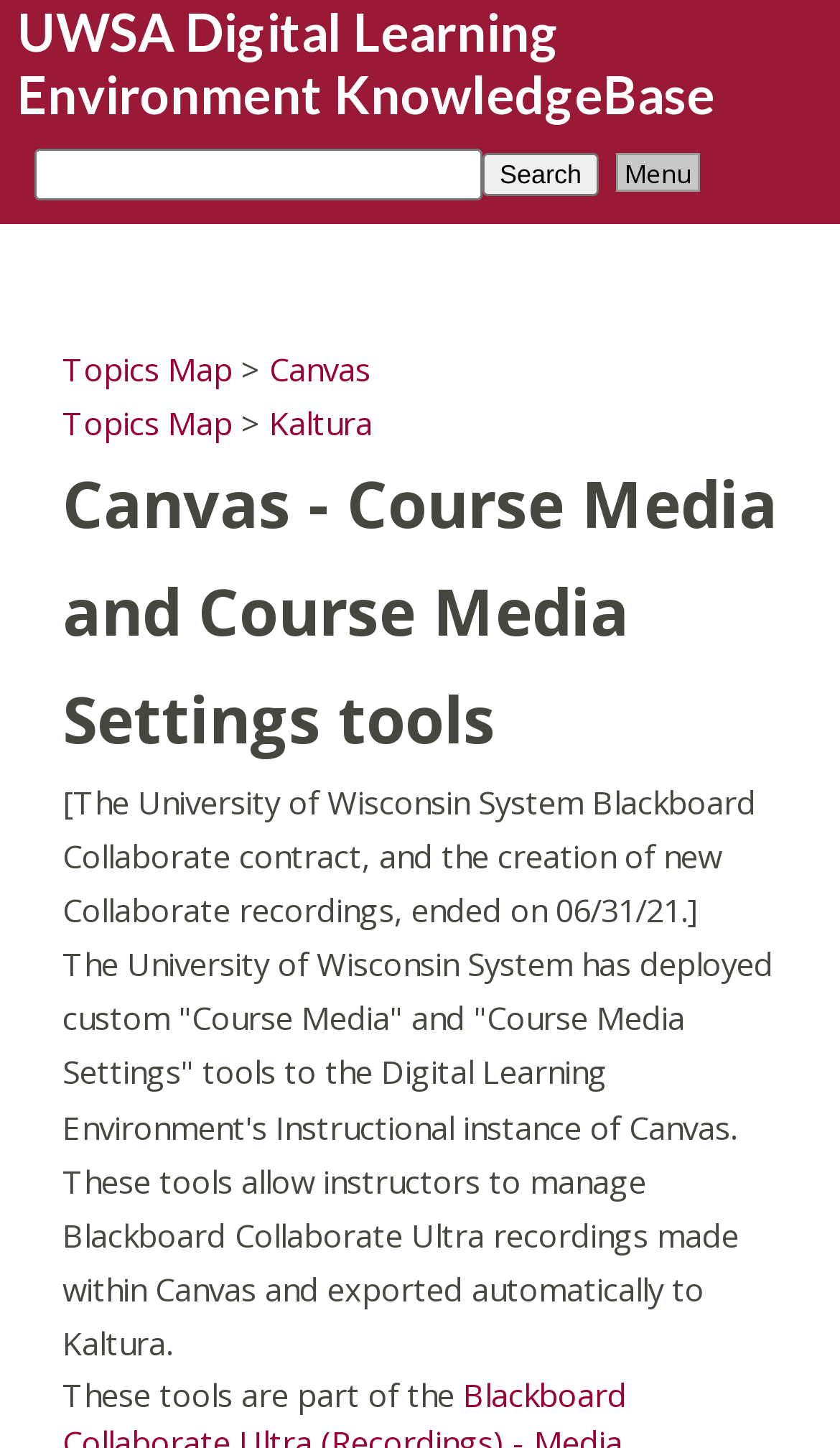Identify the coordinates of the bounding box for the element described below: "parent_node: Menu value="Search"". Return the coordinates as four float numbers between 0 and 1: [left, top, right, bottom].

[0.574, 0.106, 0.713, 0.136]